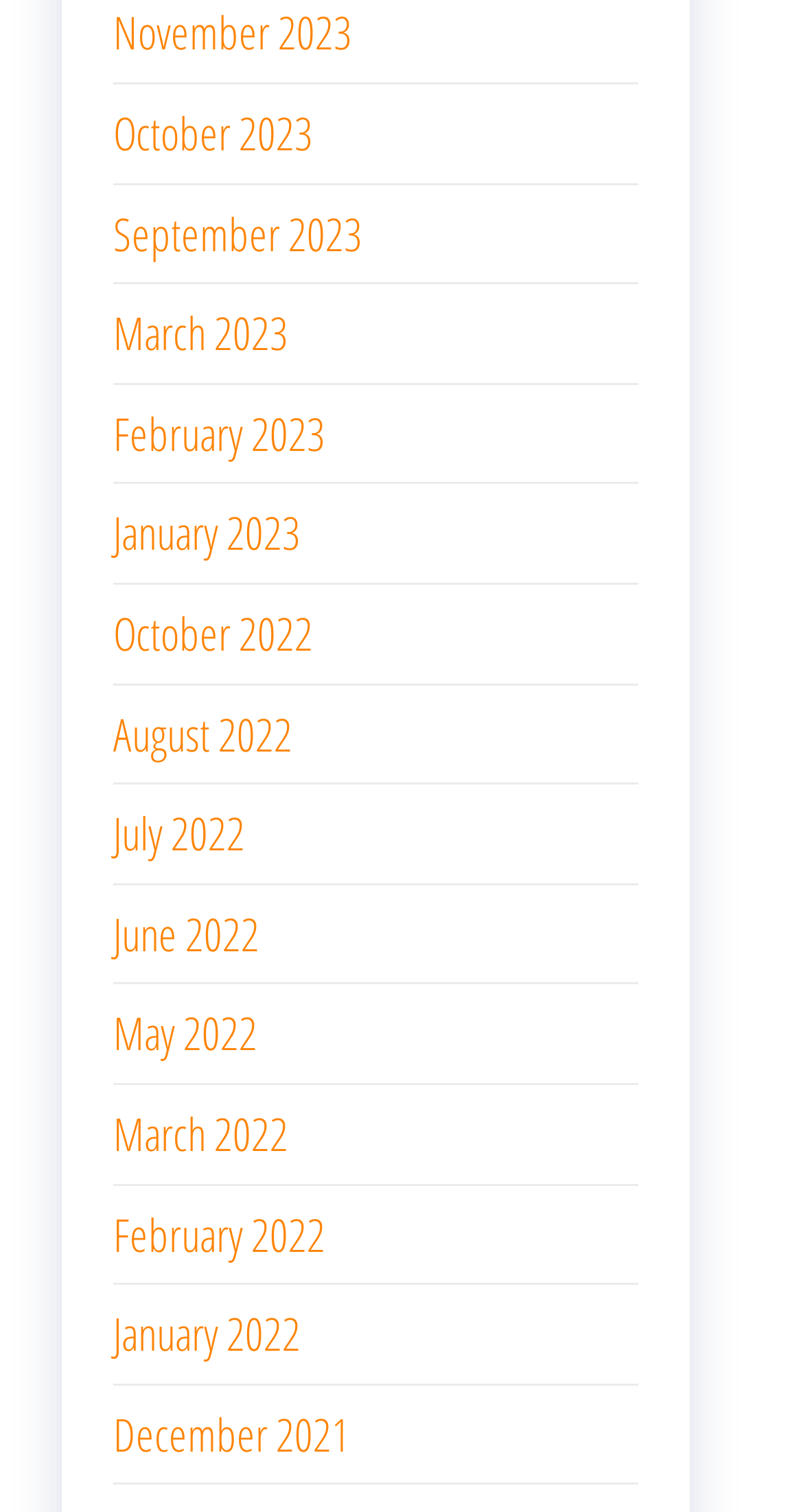Use a single word or phrase to answer the question:
What is the latest month listed?

November 2023